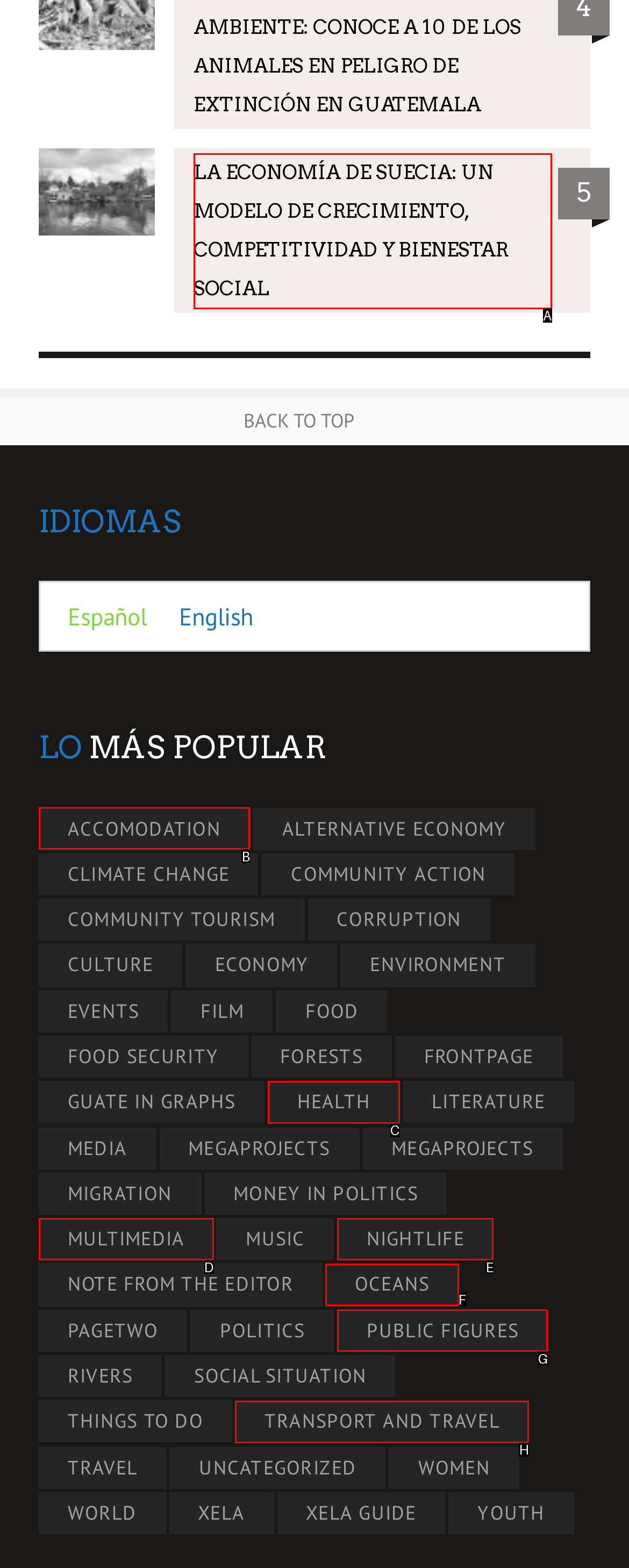Tell me which one HTML element you should click to complete the following task: Click on the link to read about LA ECONOMÍA DE SUECIA
Answer with the option's letter from the given choices directly.

A